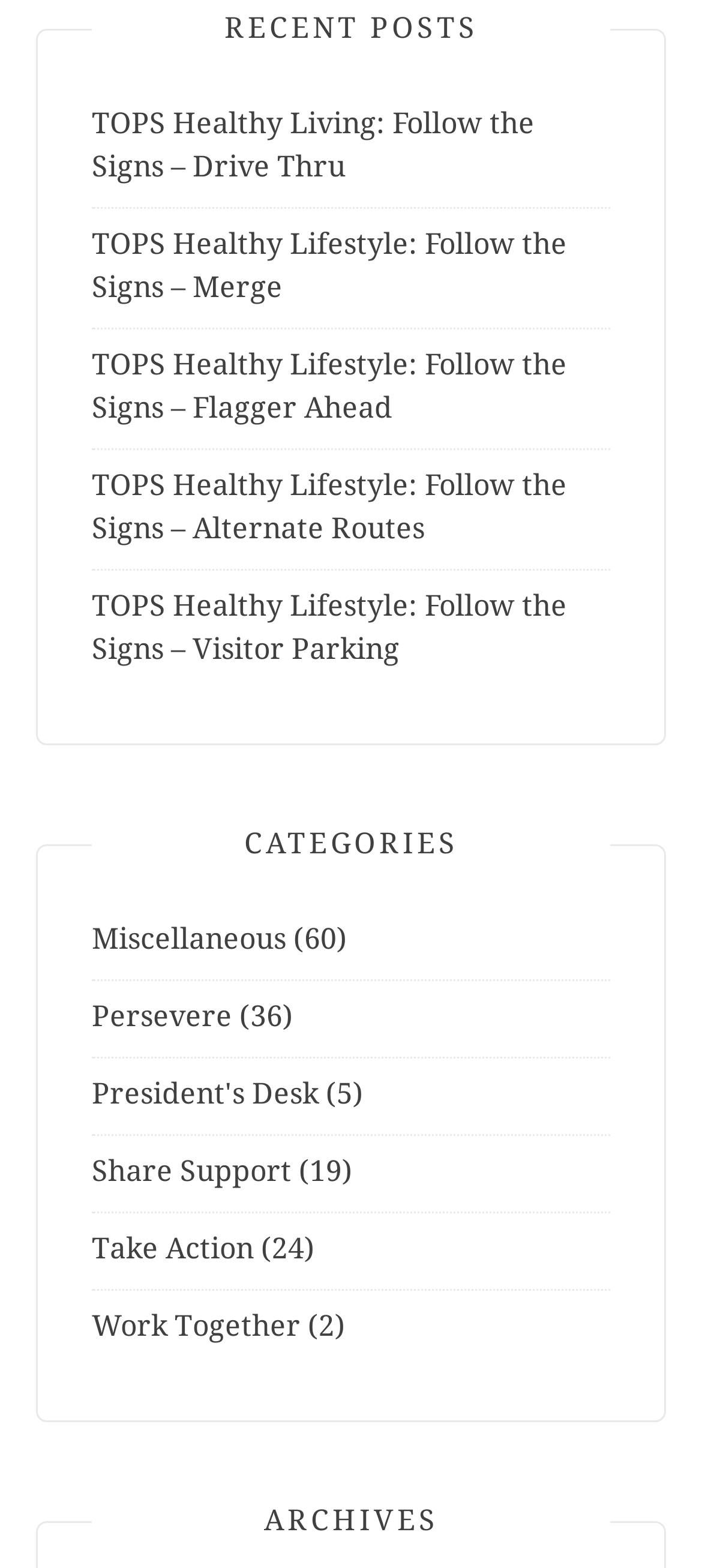Determine the bounding box coordinates of the section I need to click to execute the following instruction: "browse categories". Provide the coordinates as four float numbers between 0 and 1, i.e., [left, top, right, bottom].

[0.131, 0.529, 0.869, 0.549]